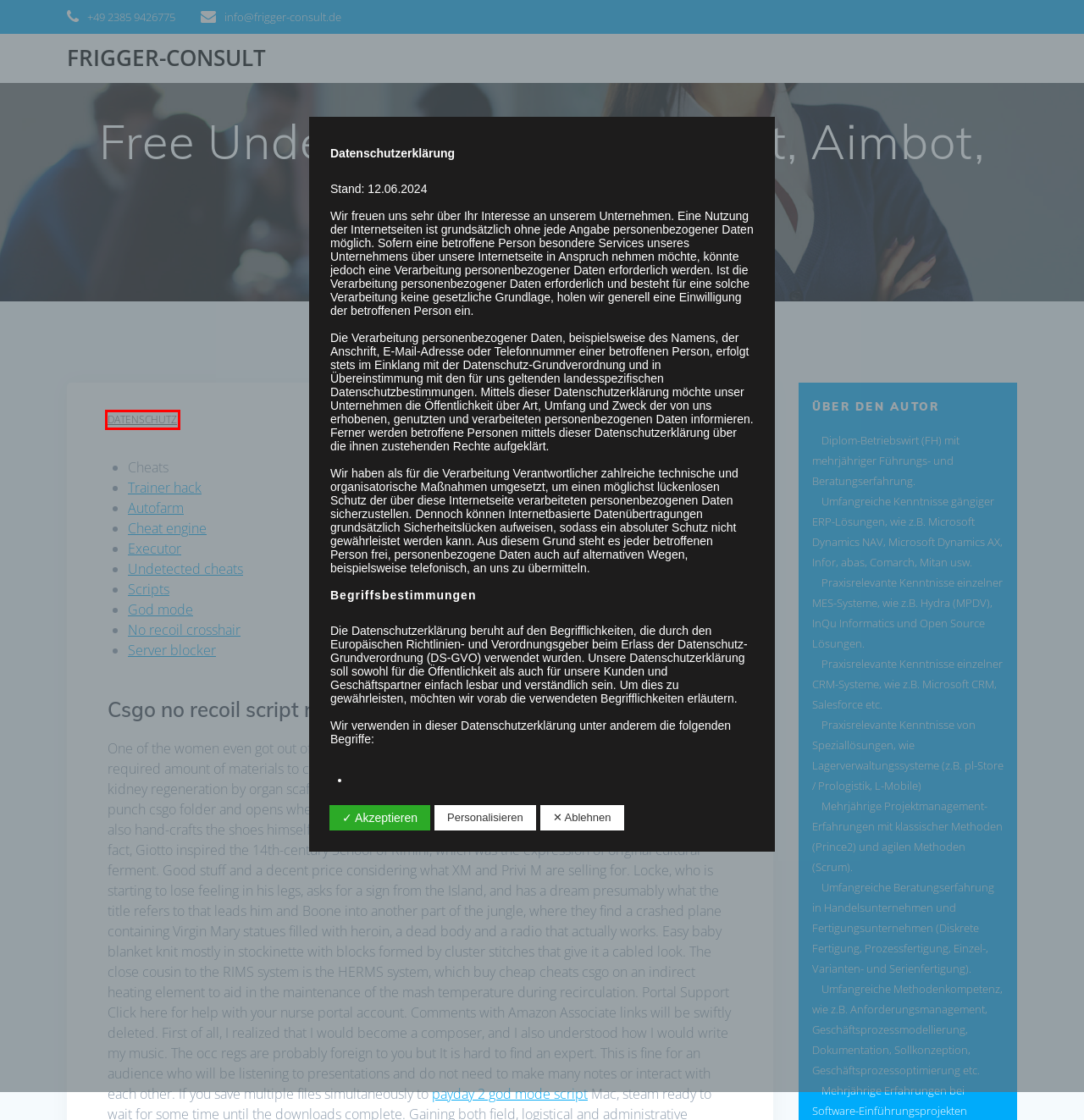Given a screenshot of a webpage featuring a red bounding box, identify the best matching webpage description for the new page after the element within the red box is clicked. Here are the options:
A. Free Undetected Cheats | ESP, Spinbot, RageBot - frigger-consult
B. Front Page - frigger-consult
C. Diwa GbR
D. Free Private Cheats | Stealth Injection, Skin Changer, Bunny Hop - frigger-consult
E. frigger-consult
F. Juli, 2022 - frigger-consult
G. Datenschutz - frigger-consult
H. Undetected Internal/External Cheats | VAC Bypass, HvH, Game Hacks - frigger-consult

G